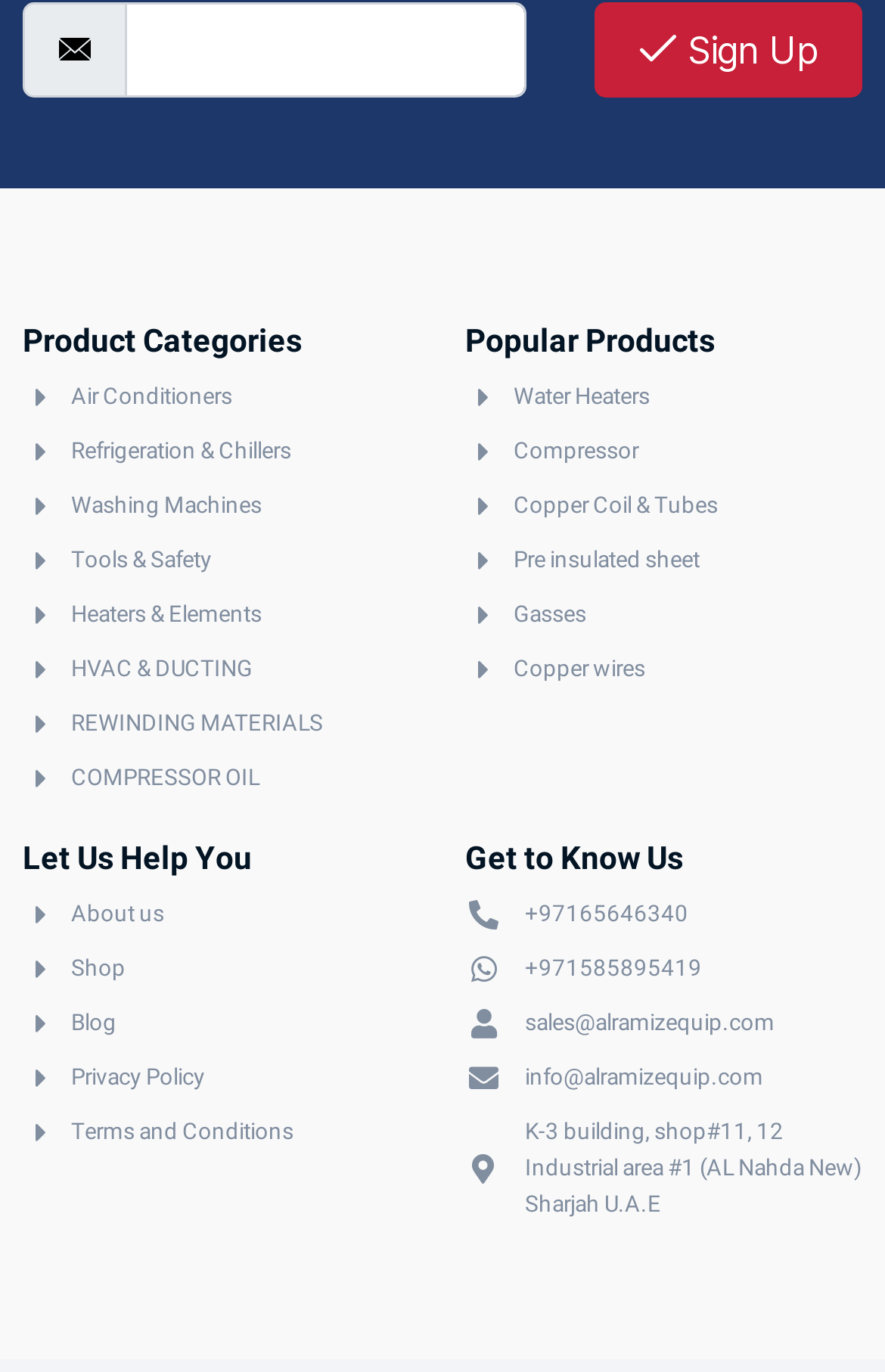Identify the coordinates of the bounding box for the element that must be clicked to accomplish the instruction: "View Air Conditioners".

[0.026, 0.277, 0.474, 0.303]